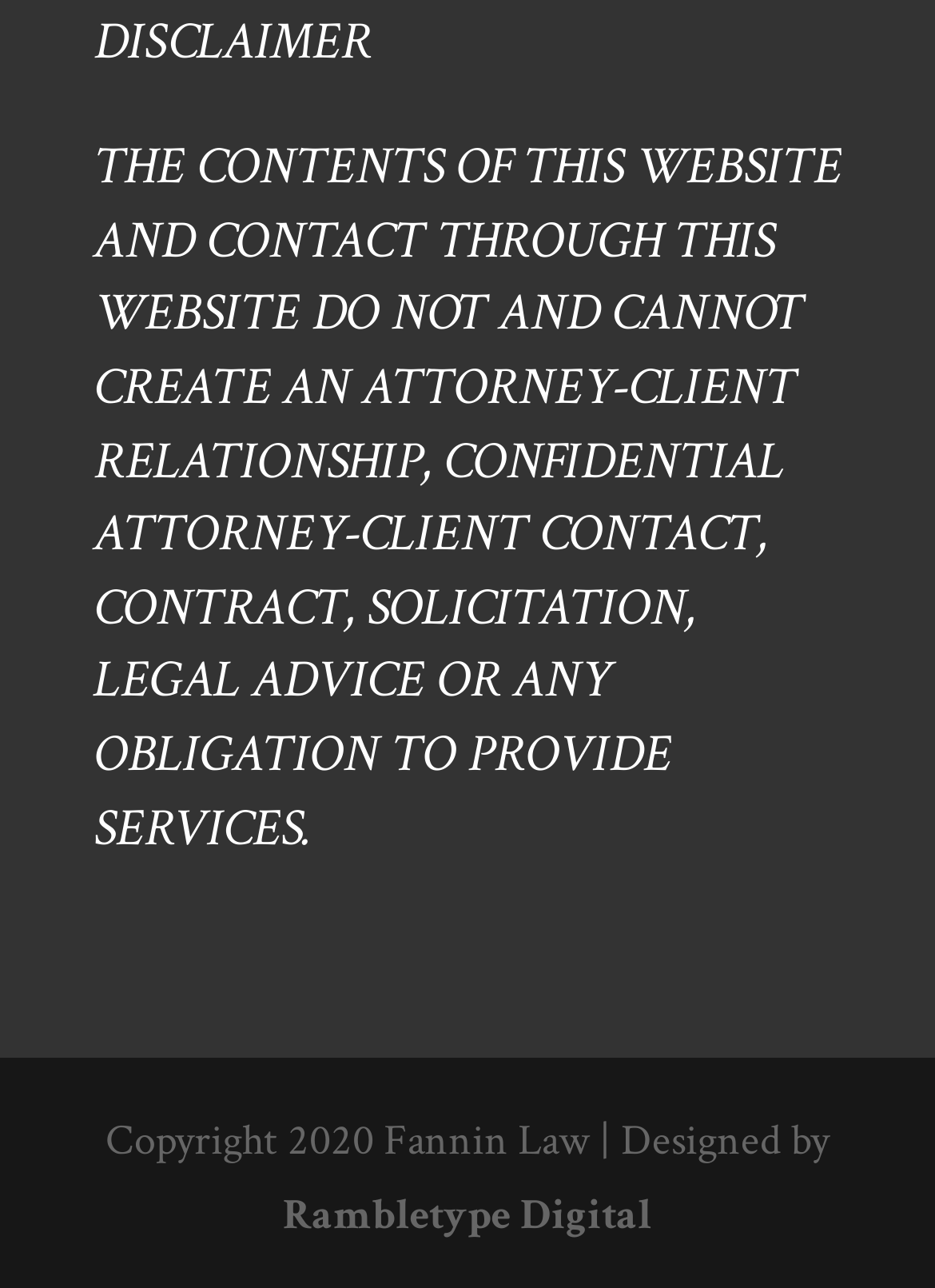Provide the bounding box coordinates of the UI element this sentence describes: "Rambletype Digital".

[0.303, 0.921, 0.697, 0.964]